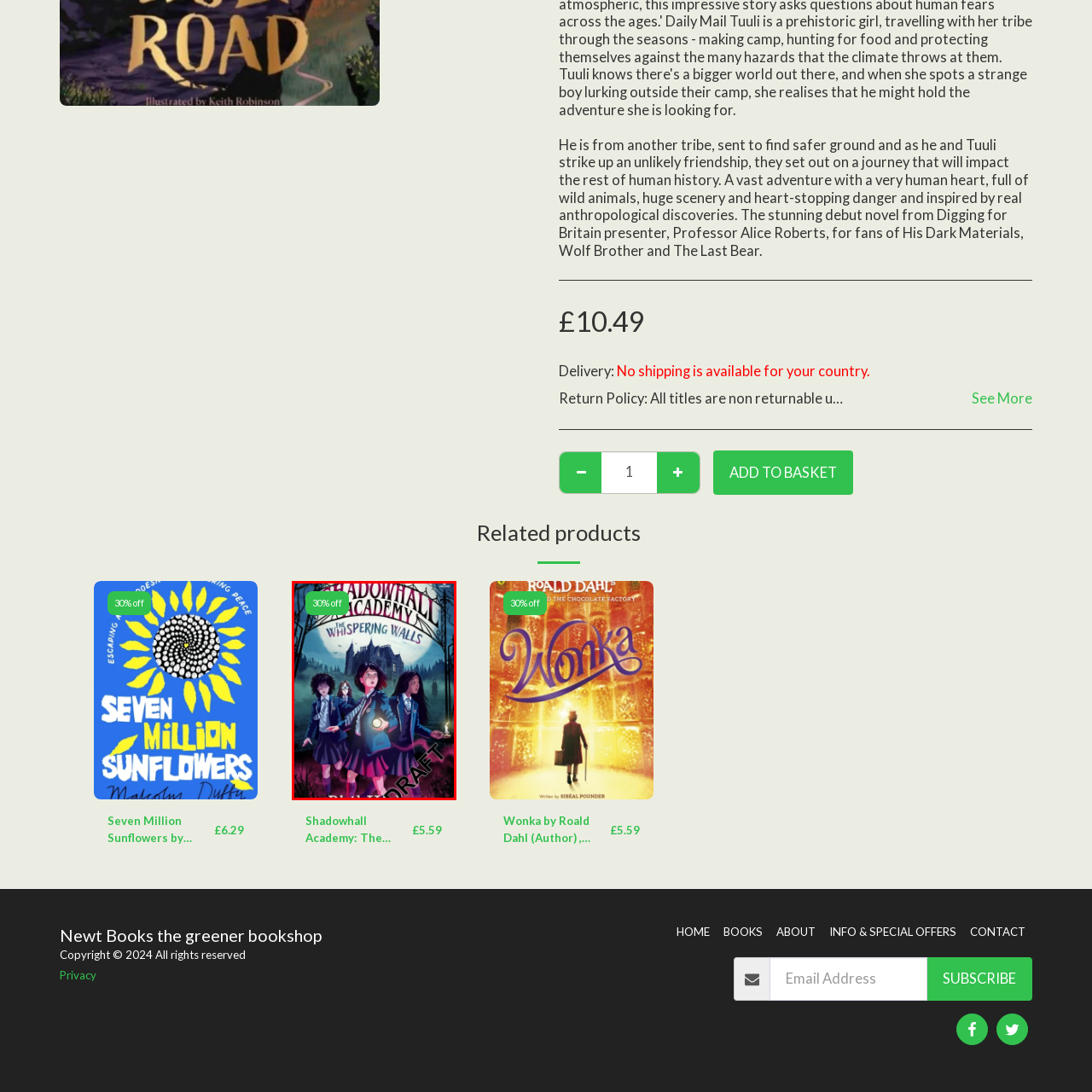Explain in detail what is depicted in the image within the red-bordered box.

The image showcases the book cover for "Shadowhall Academy: The Whispering Walls," authored by Phil Hickes. The cover features four young characters, dressed in school uniforms, exploring a mysterious, eerie setting that hints at adventure and intrigue. A dark, atmospheric backdrop includes a looming mansion, enhancing the sense of mystery.

In the foreground, one character holds a lit candle, illuminating their faces, which display a mix of determination and curiosity. The title is prominently displayed at the top, while a green banner indicates a promotional offer of 30% off, suggesting a limited-time discount. This compelling artwork invites readers into a world filled with suspense, making it an attractive option for those interested in young adult fantasy.